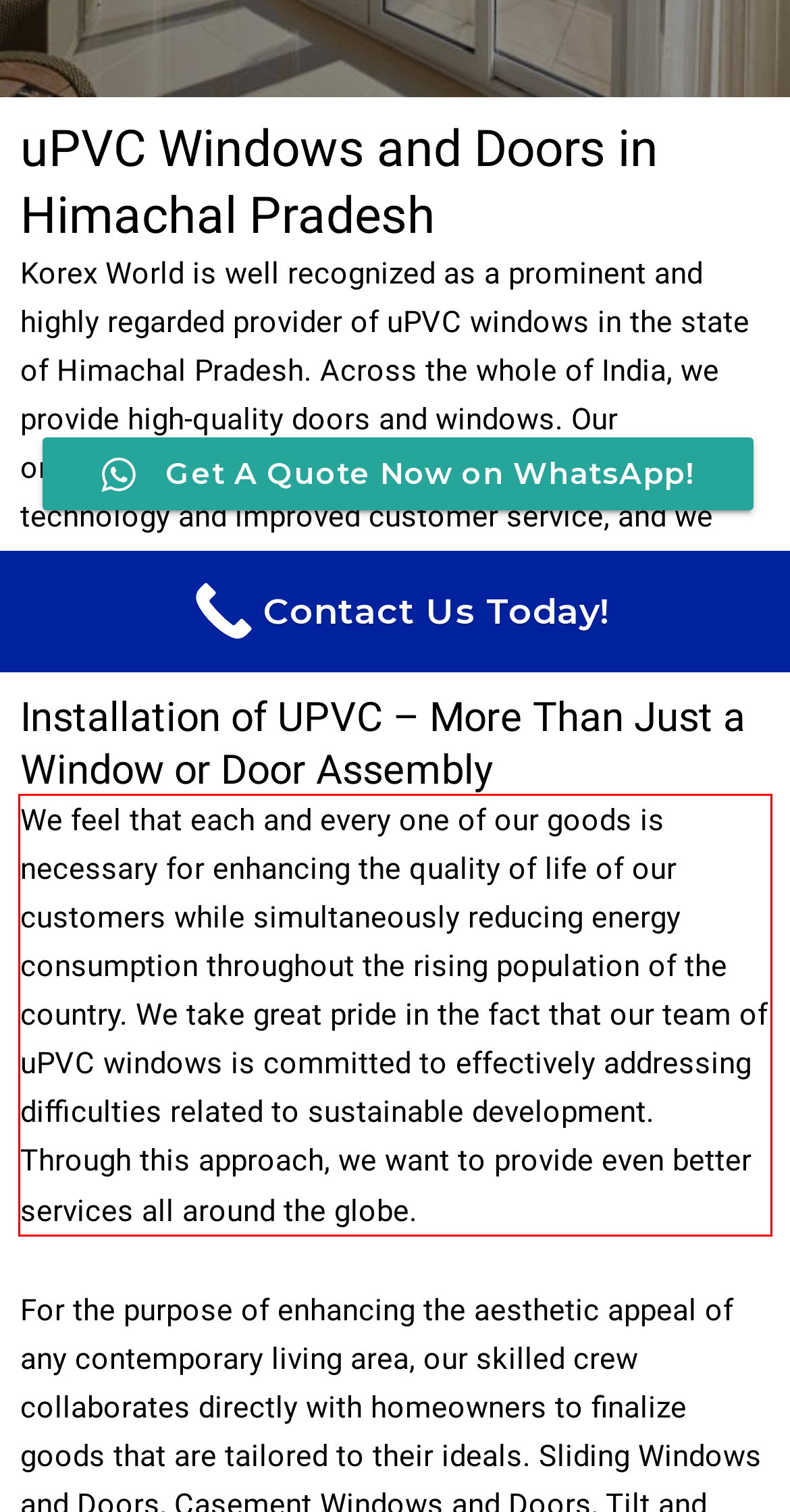From the given screenshot of a webpage, identify the red bounding box and extract the text content within it.

We feel that each and every one of our goods is necessary for enhancing the quality of life of our customers while simultaneously reducing energy consumption throughout the rising population of the country. We take great pride in the fact that our team of uPVC windows is committed to effectively addressing difficulties related to sustainable development. Through this approach, we want to provide even better services all around the globe.